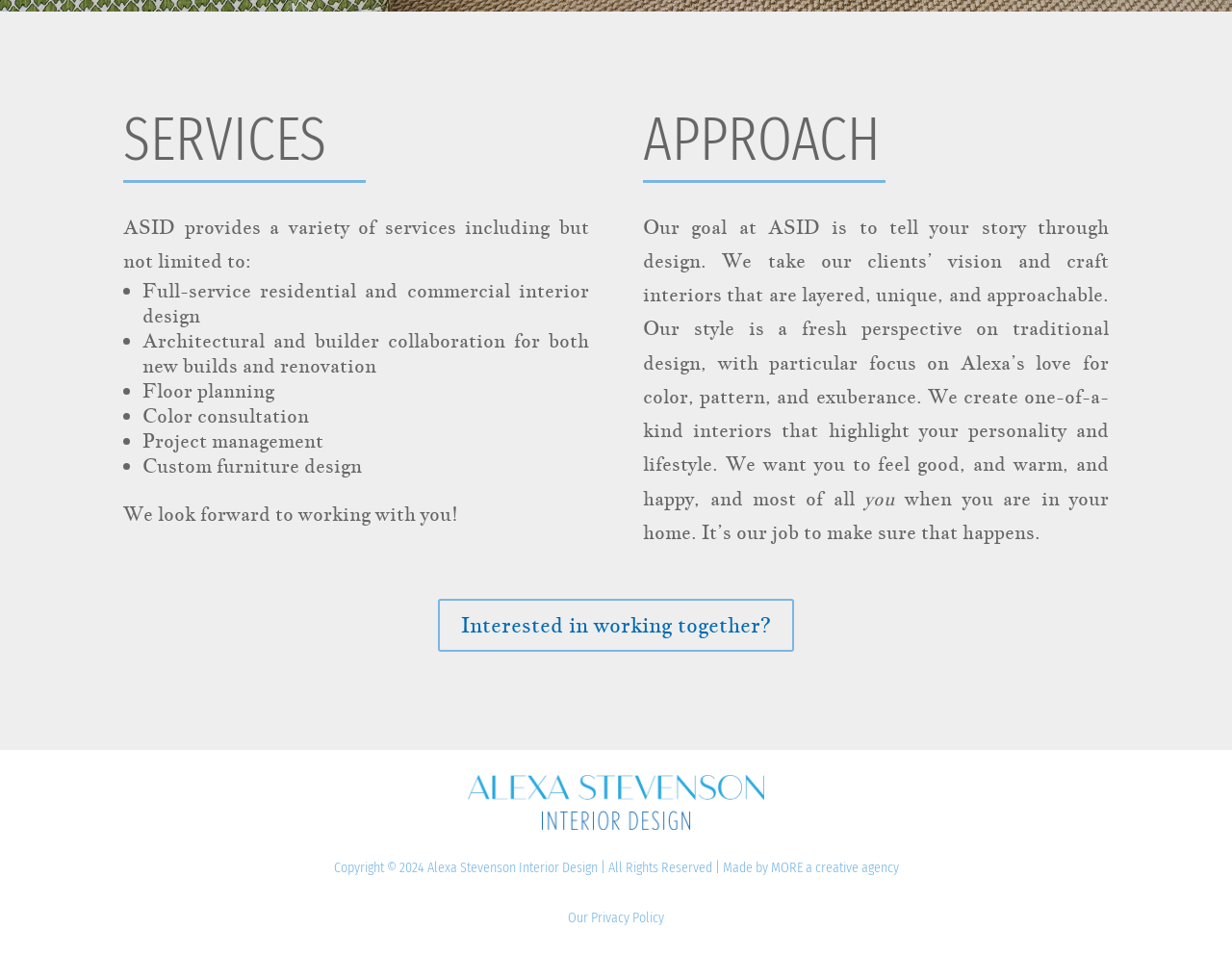Please examine the image and provide a detailed answer to the question: What is the purpose of ASID's design?

According to the webpage, ASID's design aims to make clients feel good, warm, and happy when they are in their home, which is the ultimate purpose of their design.